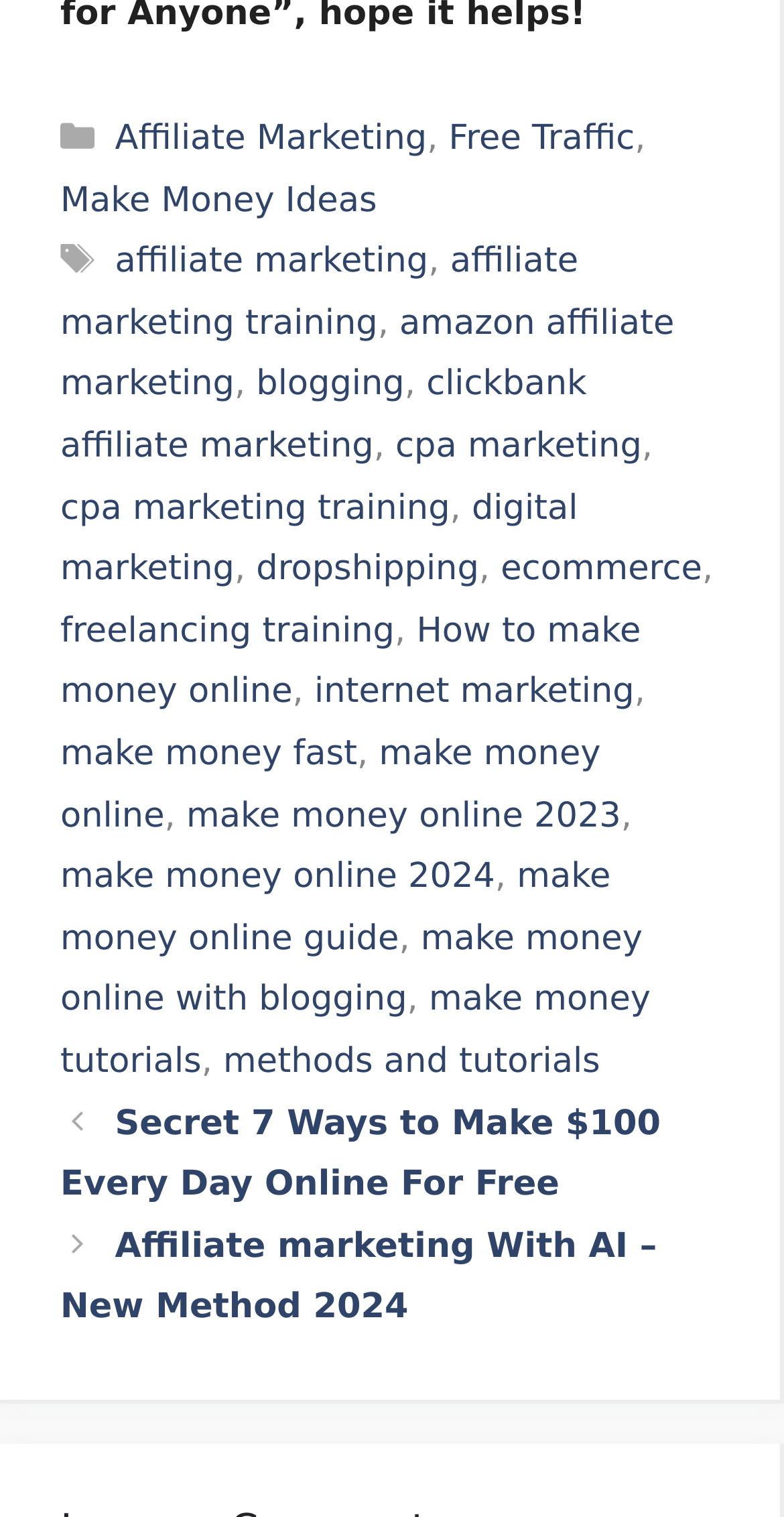Use a single word or phrase to respond to the question:
What is the title of the first post in the 'Posts' section?

Secret 7 Ways to Make $100 Every Day Online For Free